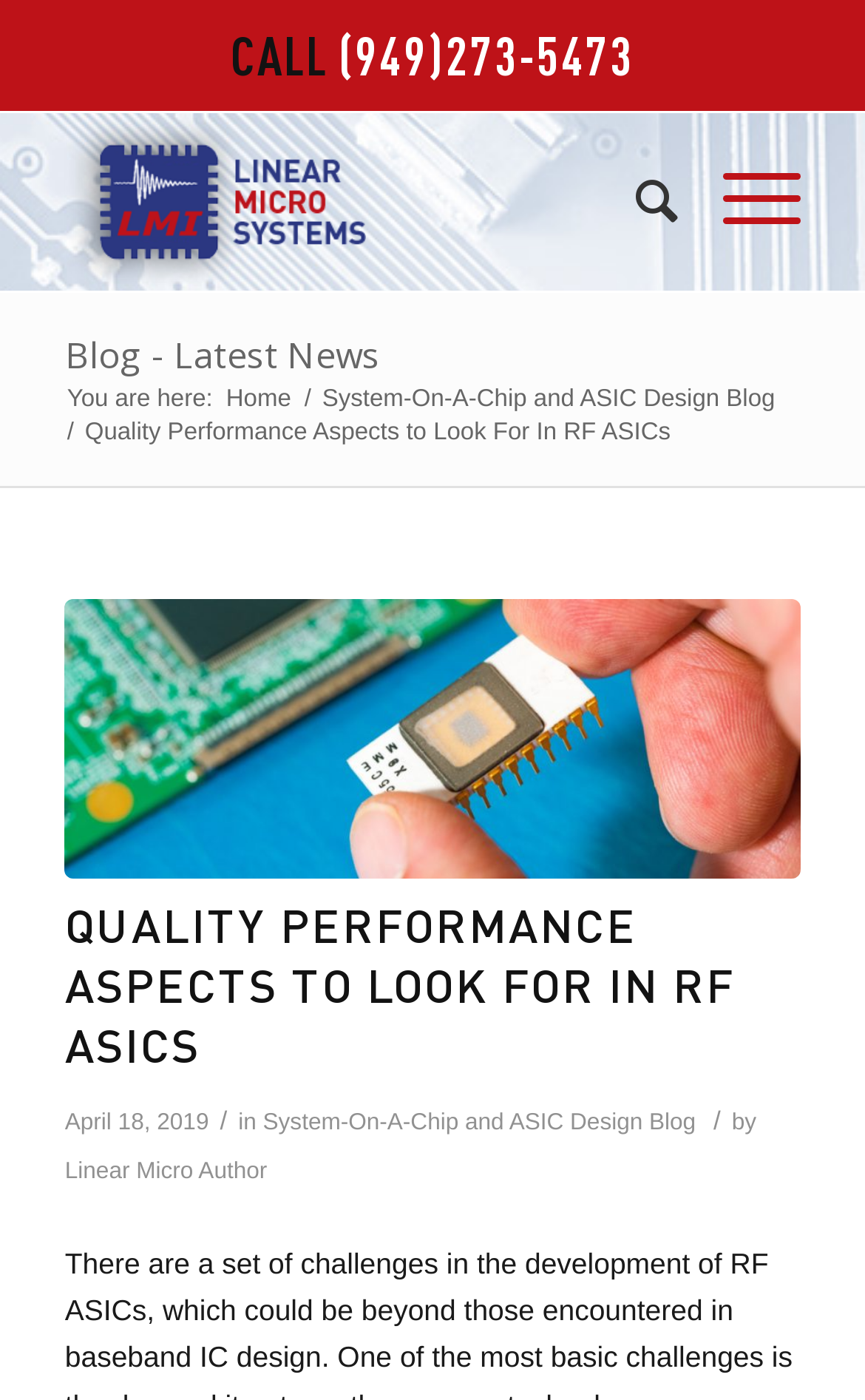When was the blog post published?
Look at the image and respond with a one-word or short-phrase answer.

April 18, 2019